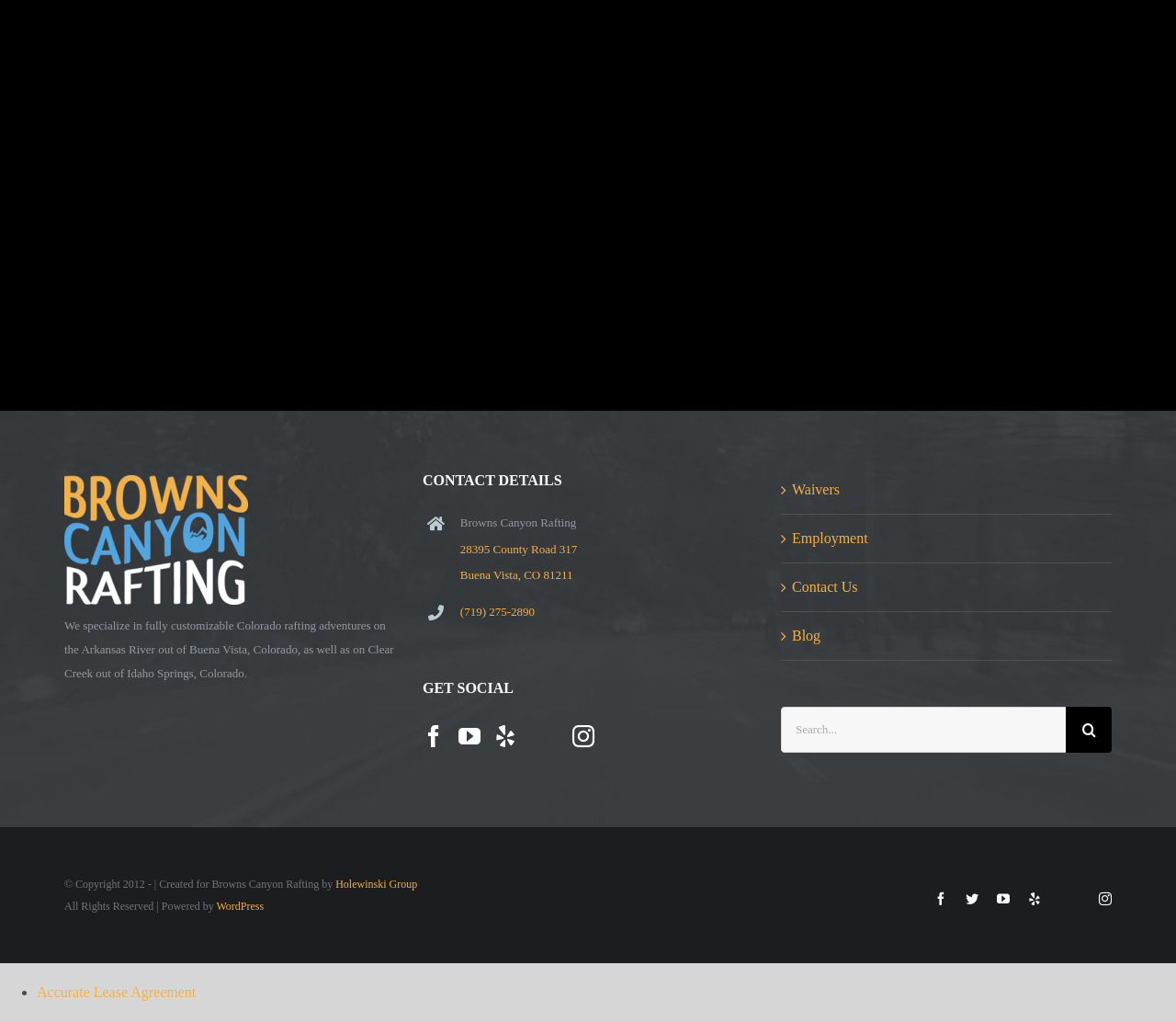With reference to the screenshot, provide a detailed response to the question below:
What is the company's phone number?

The company's phone number can be found in the CONTACT DETAILS section, which is located in the middle of the webpage. It is listed as '(719) 275-2890'.